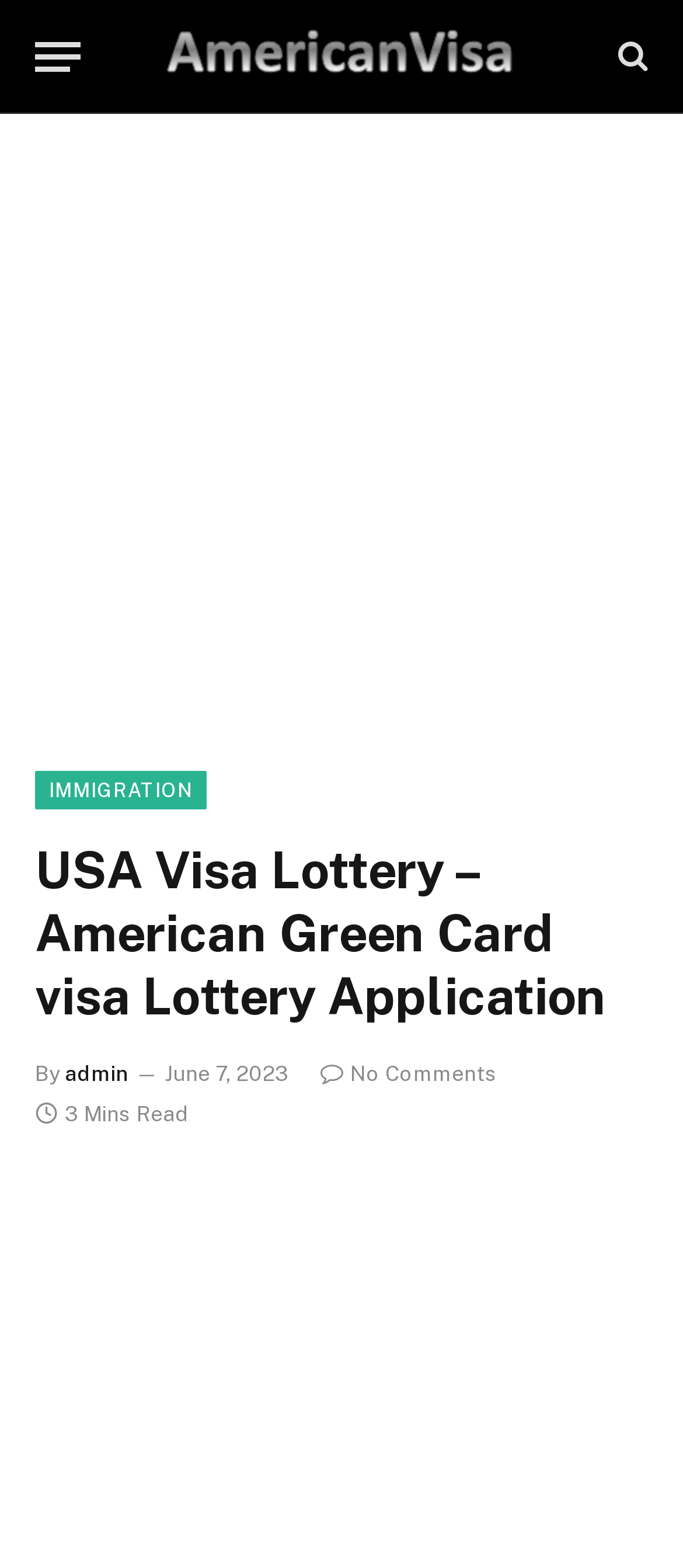Find and provide the bounding box coordinates for the UI element described here: "Immigration". The coordinates should be given as four float numbers between 0 and 1: [left, top, right, bottom].

[0.051, 0.492, 0.302, 0.516]